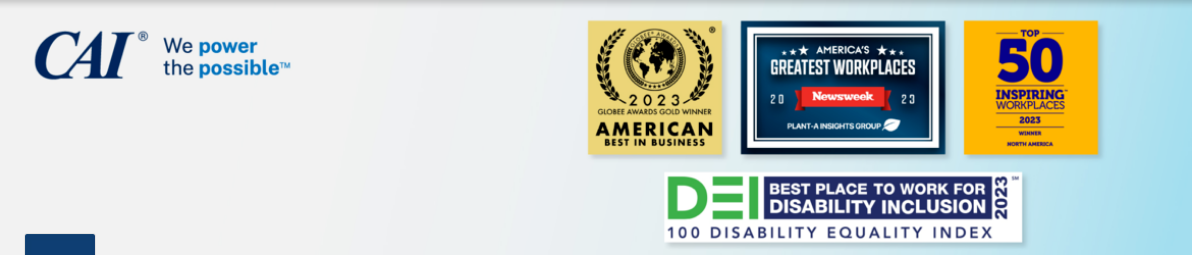Provide a thorough and detailed response to the question by examining the image: 
How many awards are displayed in the image?

The image showcases three recognizable awards surrounding the CAI logo. These awards are the 2023 Gold Winner of the Globe Awards for American Best in Business, a certificate from Newsweek recognizing CAI as one of America's Greatest Workplaces, and a badge indicating they are a top employer in the 2023 Disability Equality Index as a Best Place to Work for Disability Inclusion.